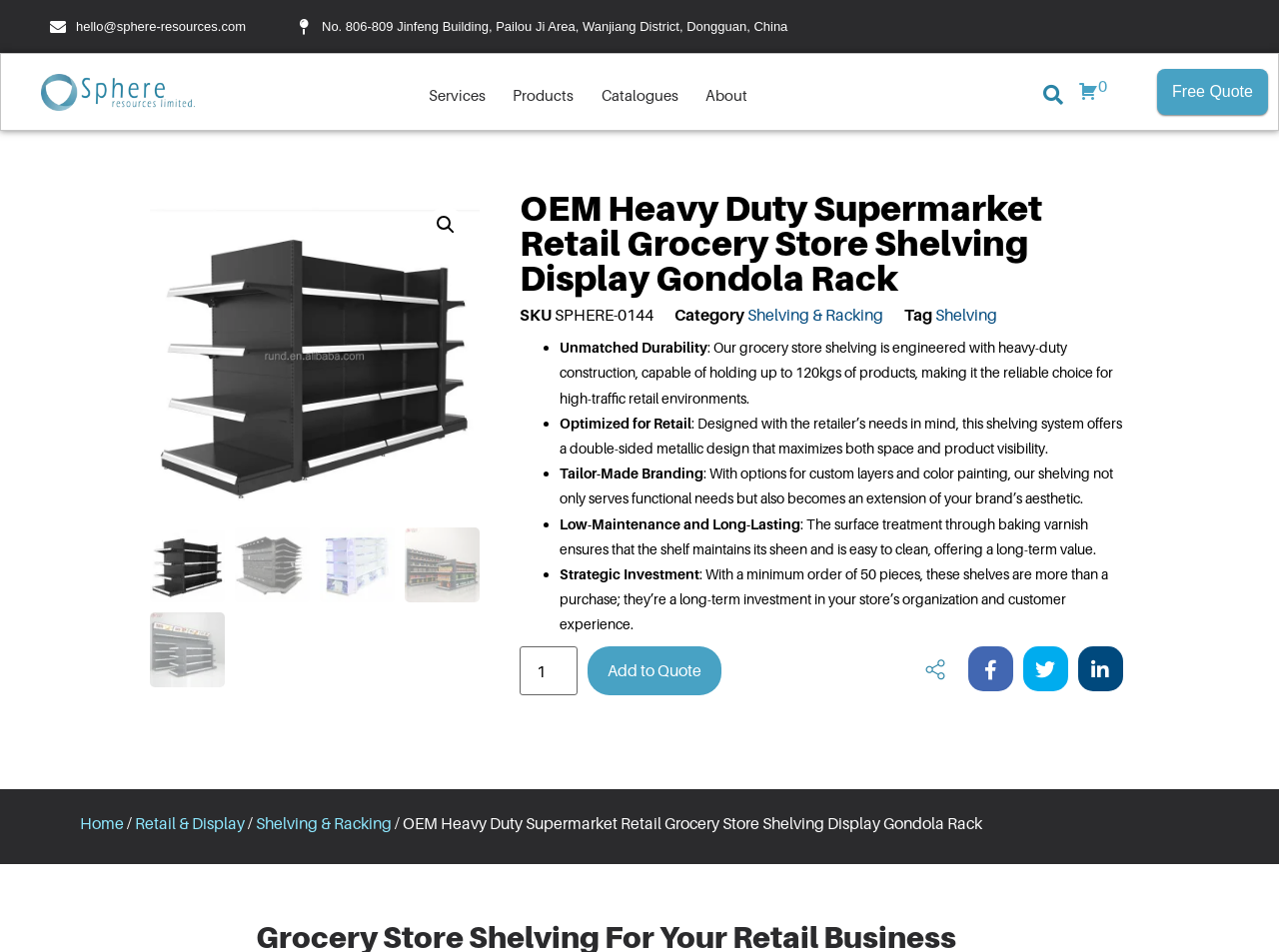With reference to the image, please provide a detailed answer to the following question: What is the function of the spin button?

I found the function of the spin button by looking at the product description section, where I saw a spin button with a label 'Product quantity'. This suggests that the spin button is used to adjust the quantity of the product.